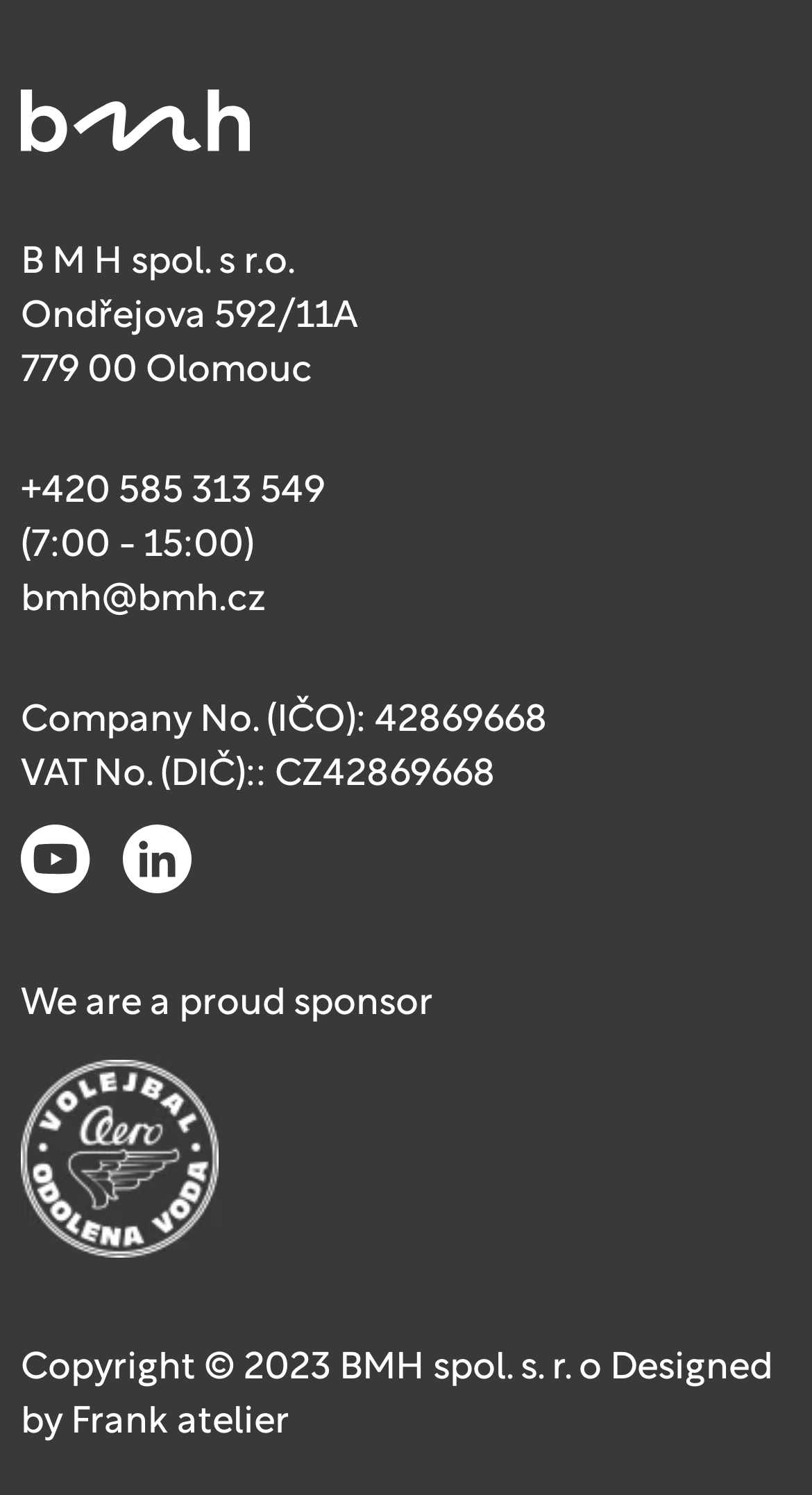What is the company's address?
Refer to the screenshot and respond with a concise word or phrase.

Ondřejova 592/11A, 779 00 Olomouc